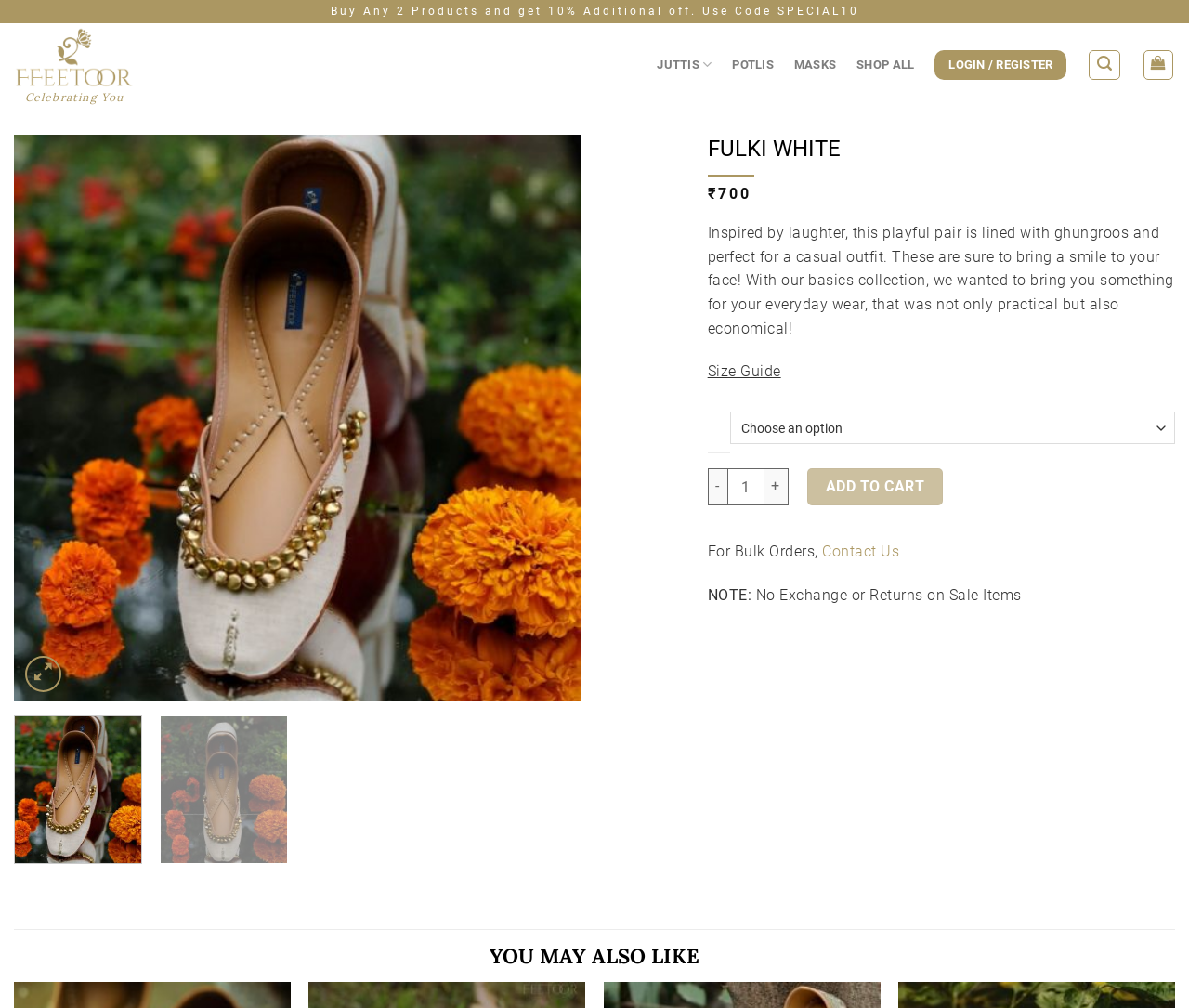What is the name of the product shown on the webpage?
Using the visual information, reply with a single word or short phrase.

FULKI WHITE